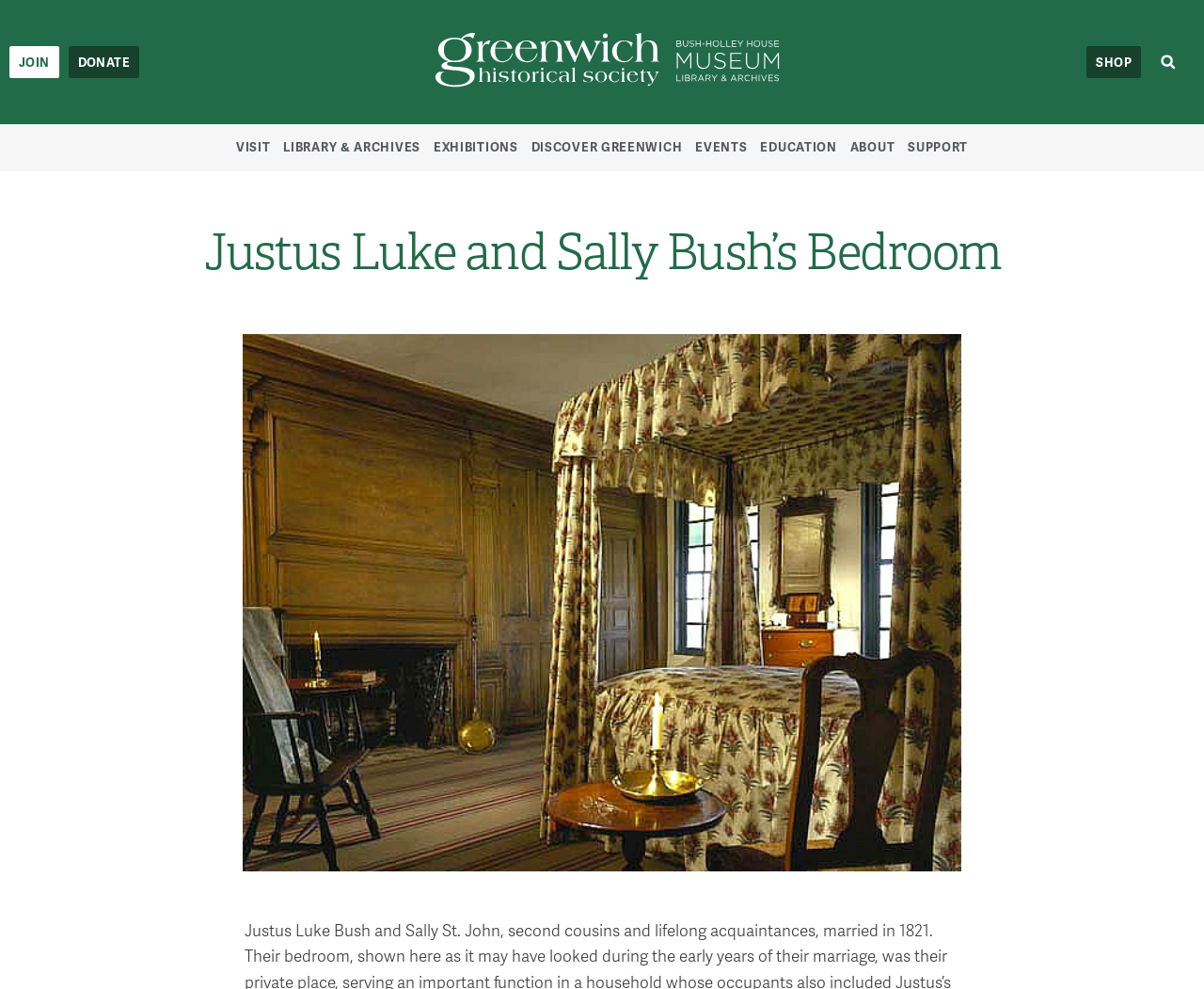Can you determine the main header of this webpage?

Justus Luke and Sally Bush’s Bedroom